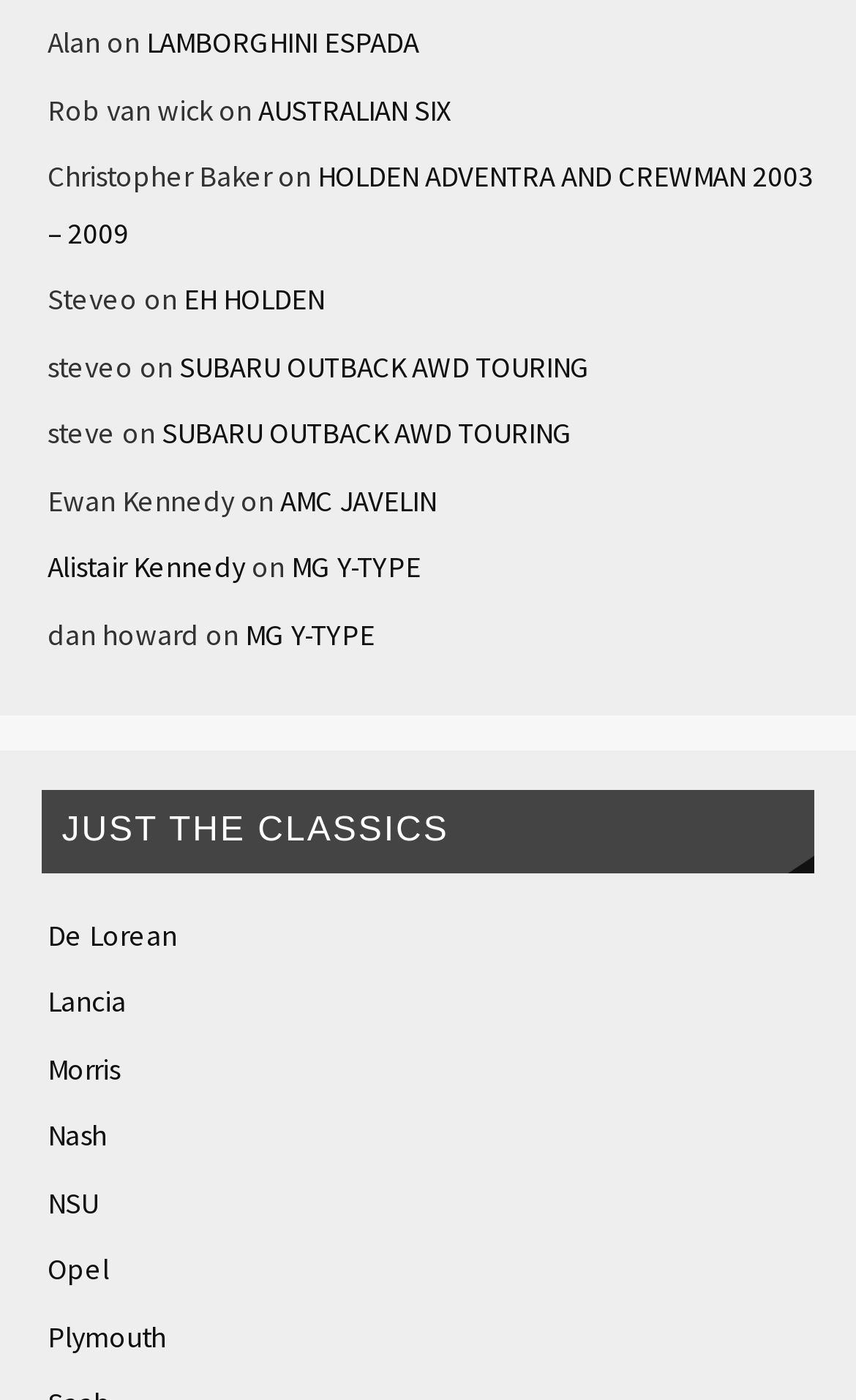Please provide the bounding box coordinates for the UI element as described: "Plymouth". The coordinates must be four floats between 0 and 1, represented as [left, top, right, bottom].

[0.055, 0.941, 0.194, 0.968]